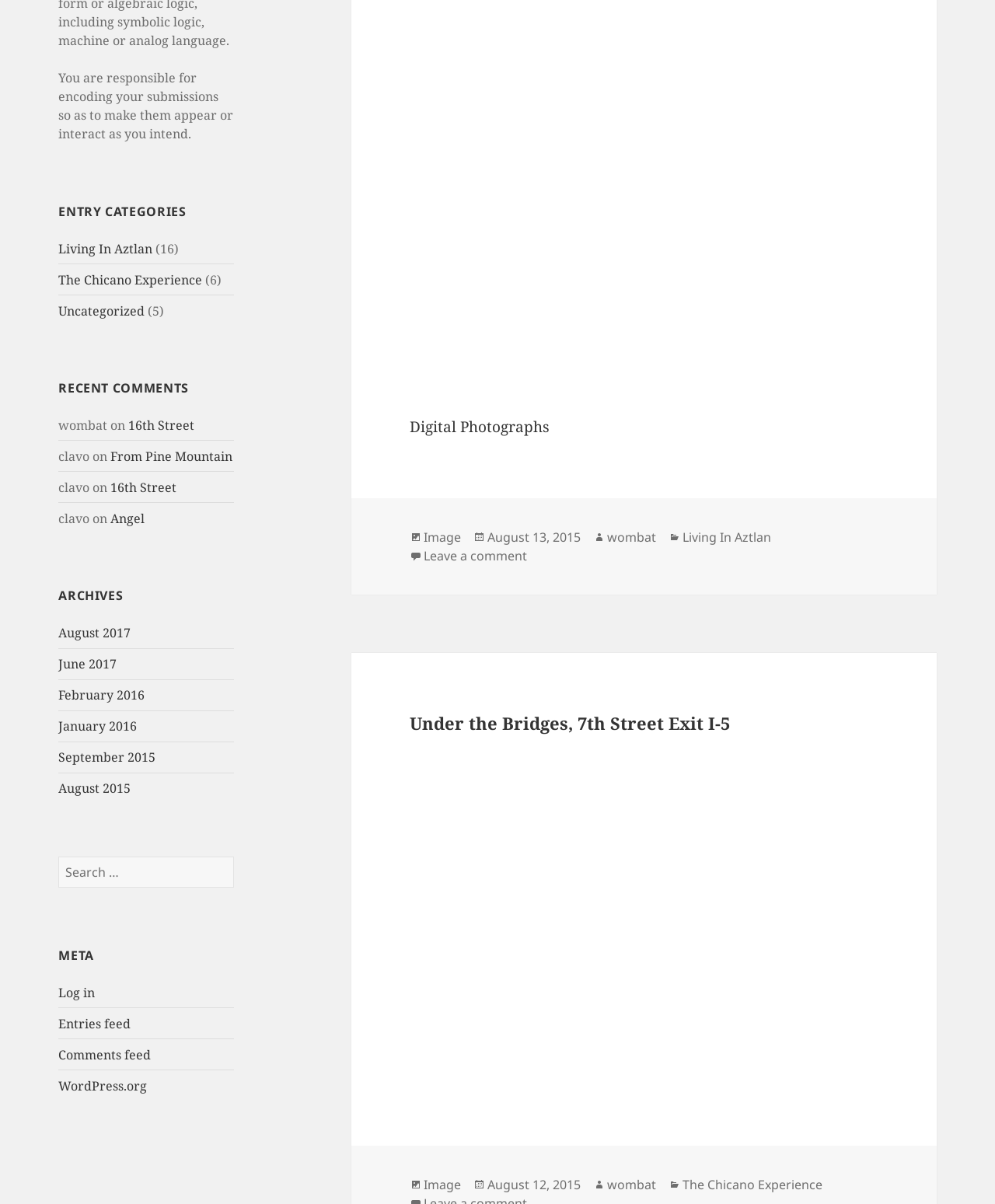Please specify the bounding box coordinates for the clickable region that will help you carry out the instruction: "Access National Diabetes Repository".

None